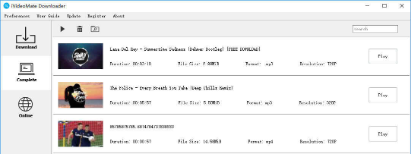Reply to the question with a brief word or phrase: What is the purpose of the buttons below each video entry?

To play the videos